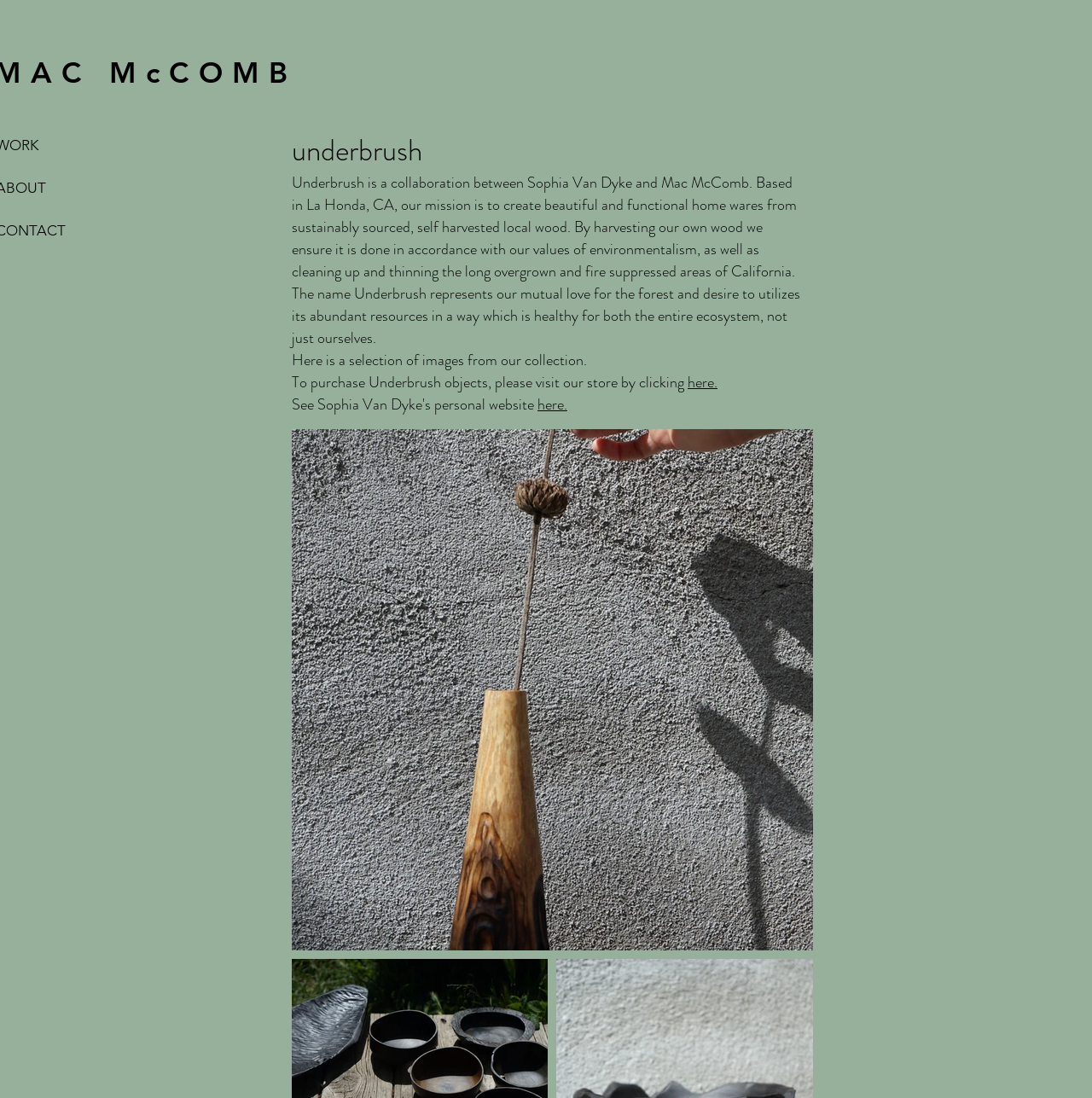Where is Underbrush based?
Look at the image and respond with a one-word or short phrase answer.

La Honda, CA